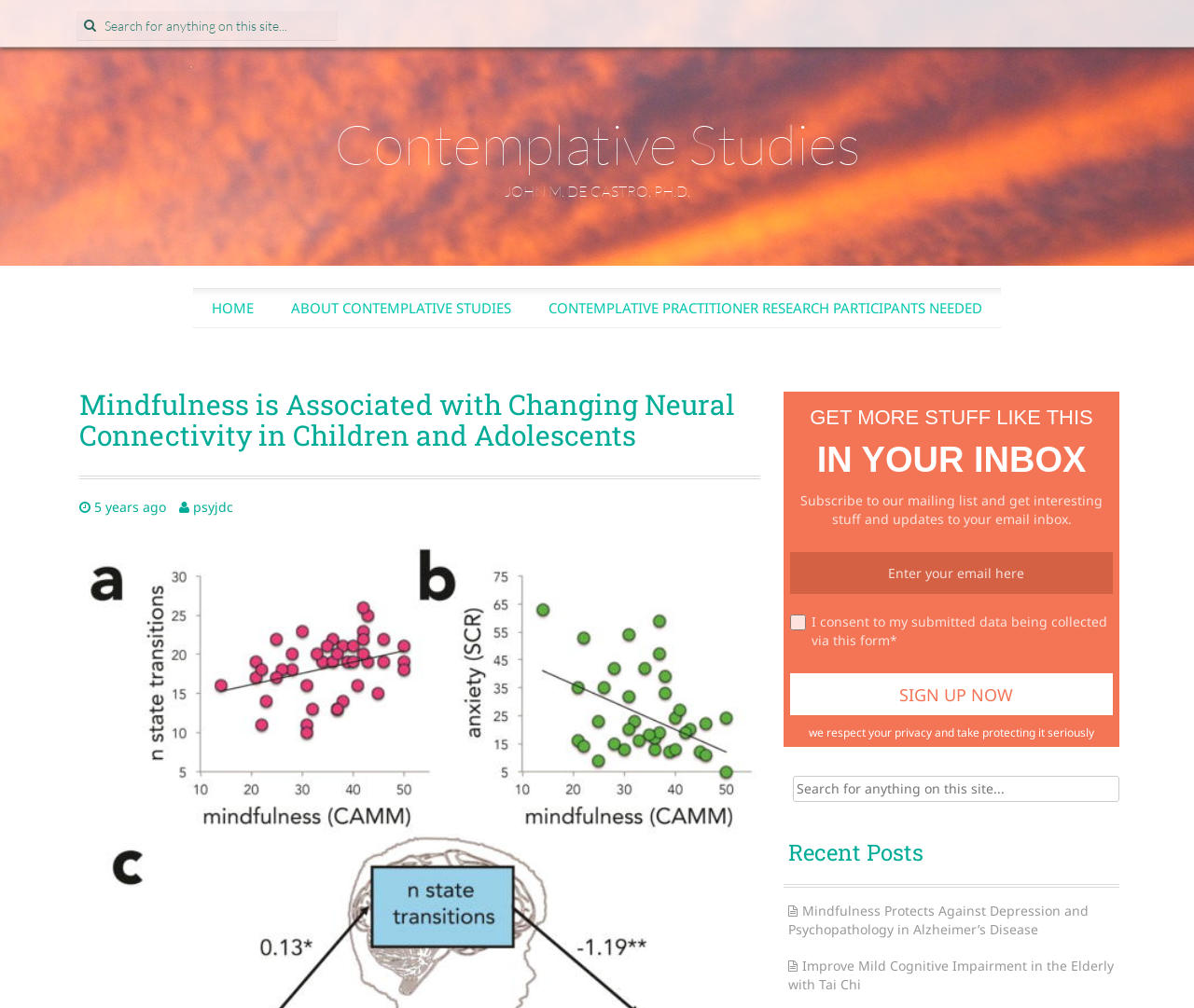Give a concise answer using one word or a phrase to the following question:
What is the title of the recent post below 'Recent Posts'?

Mindfulness Protects Against Depression